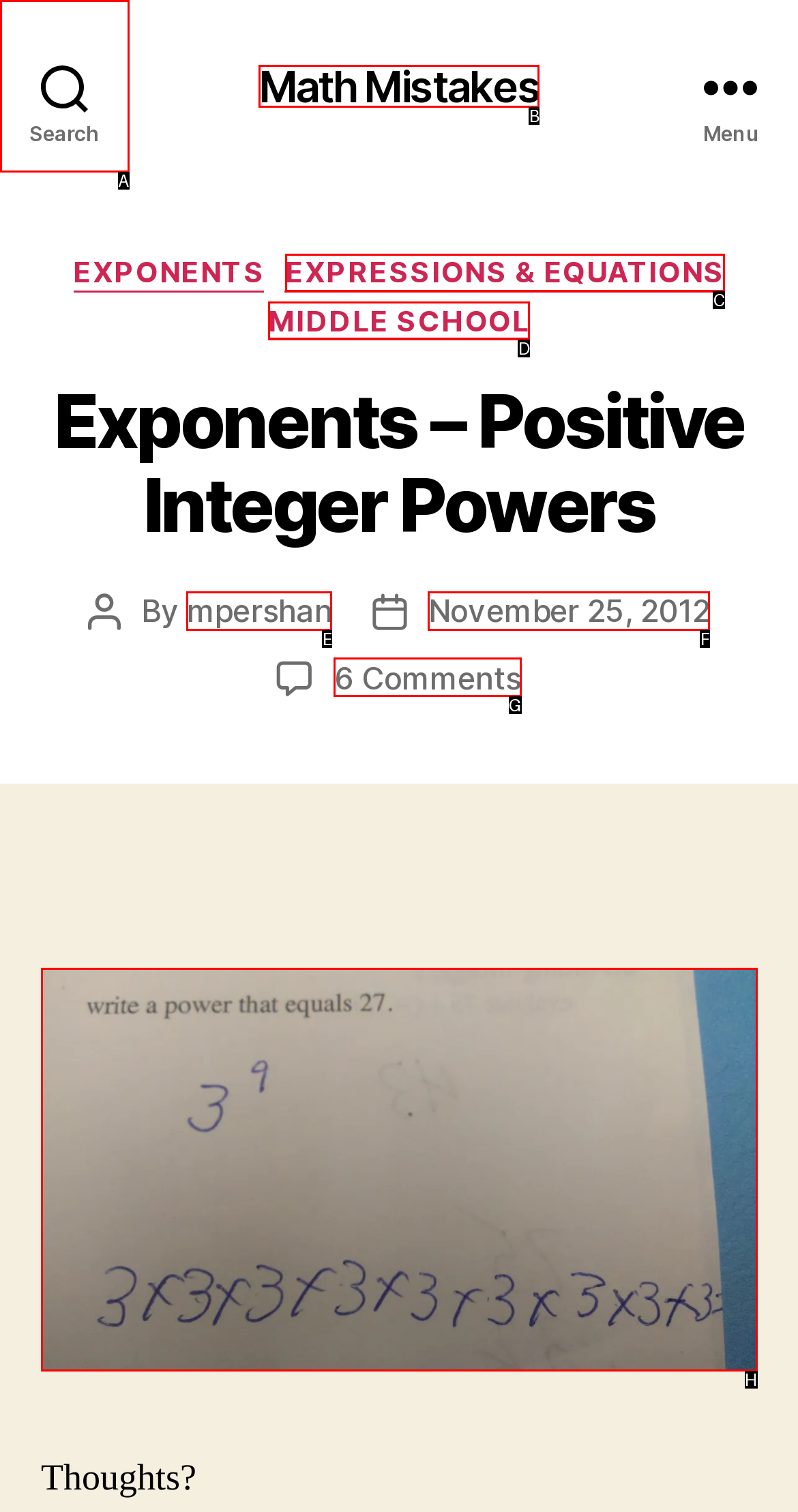Which UI element's letter should be clicked to achieve the task: Visit Math Mistakes page
Provide the letter of the correct choice directly.

B